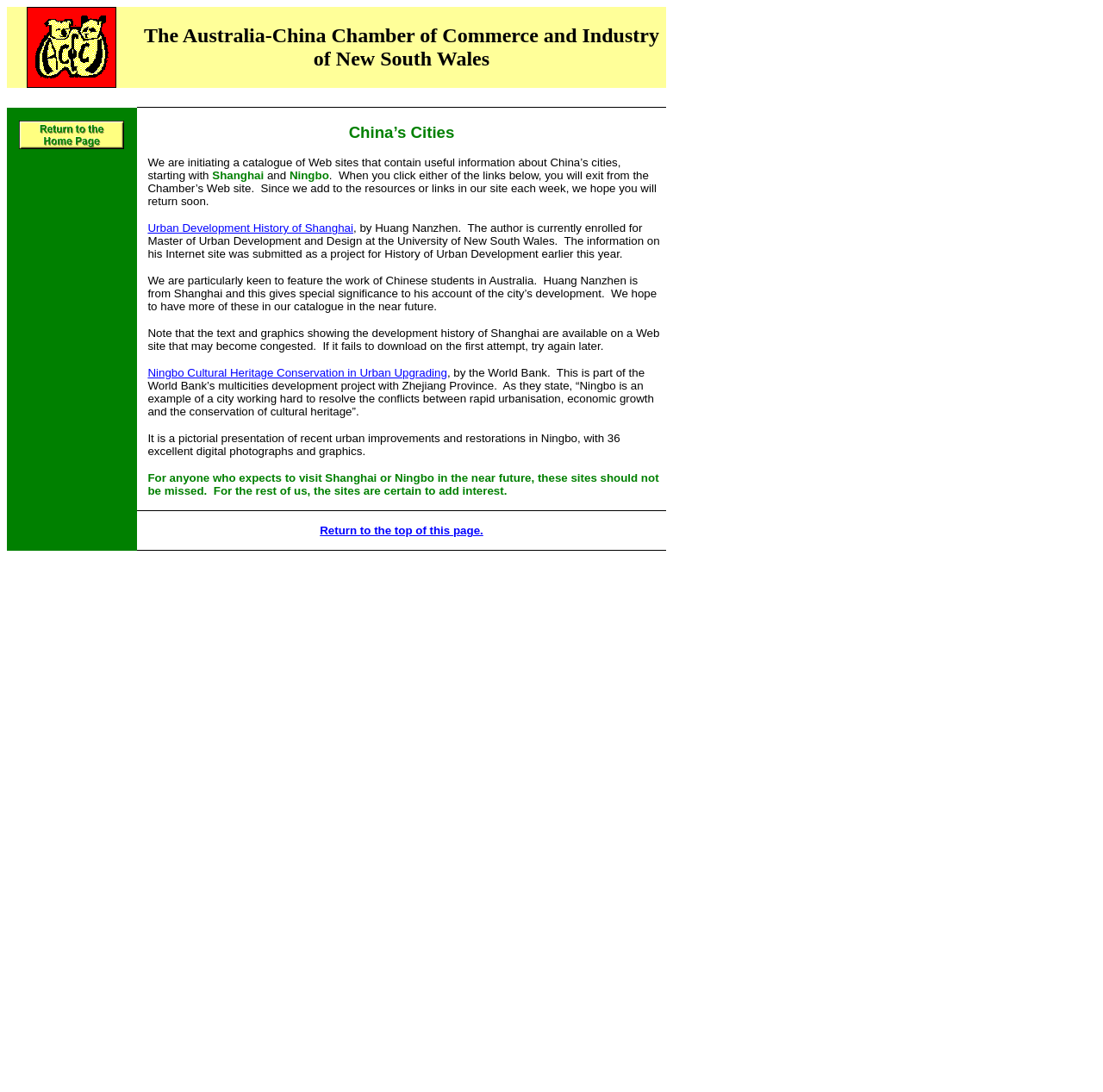What is the topic of the webpage?
Can you give a detailed and elaborate answer to the question?

The topic of the webpage is inferred from the text in the third LayoutTableRow element, which mentions 'China's cities' and provides information about Shanghai and Ningbo.